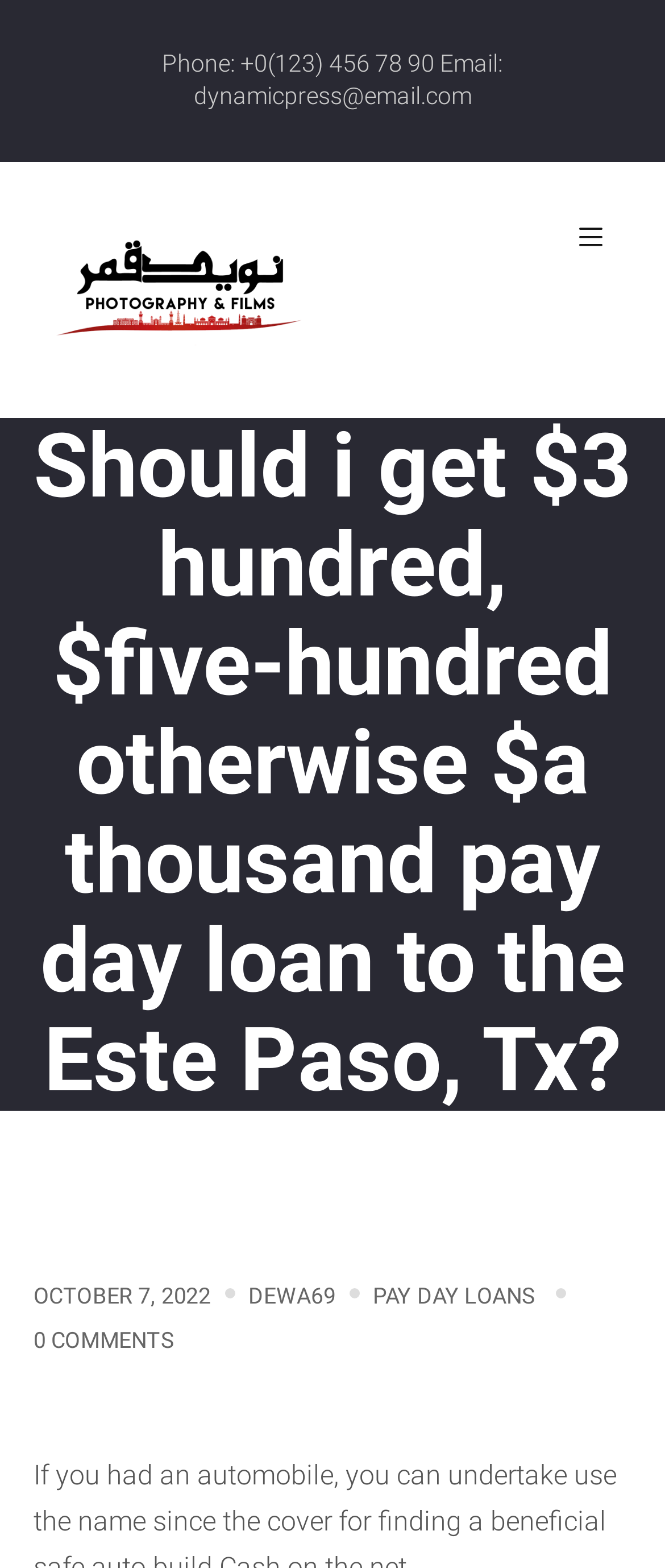Identify the bounding box of the HTML element described as: "pay day loans".

[0.561, 0.818, 0.806, 0.835]